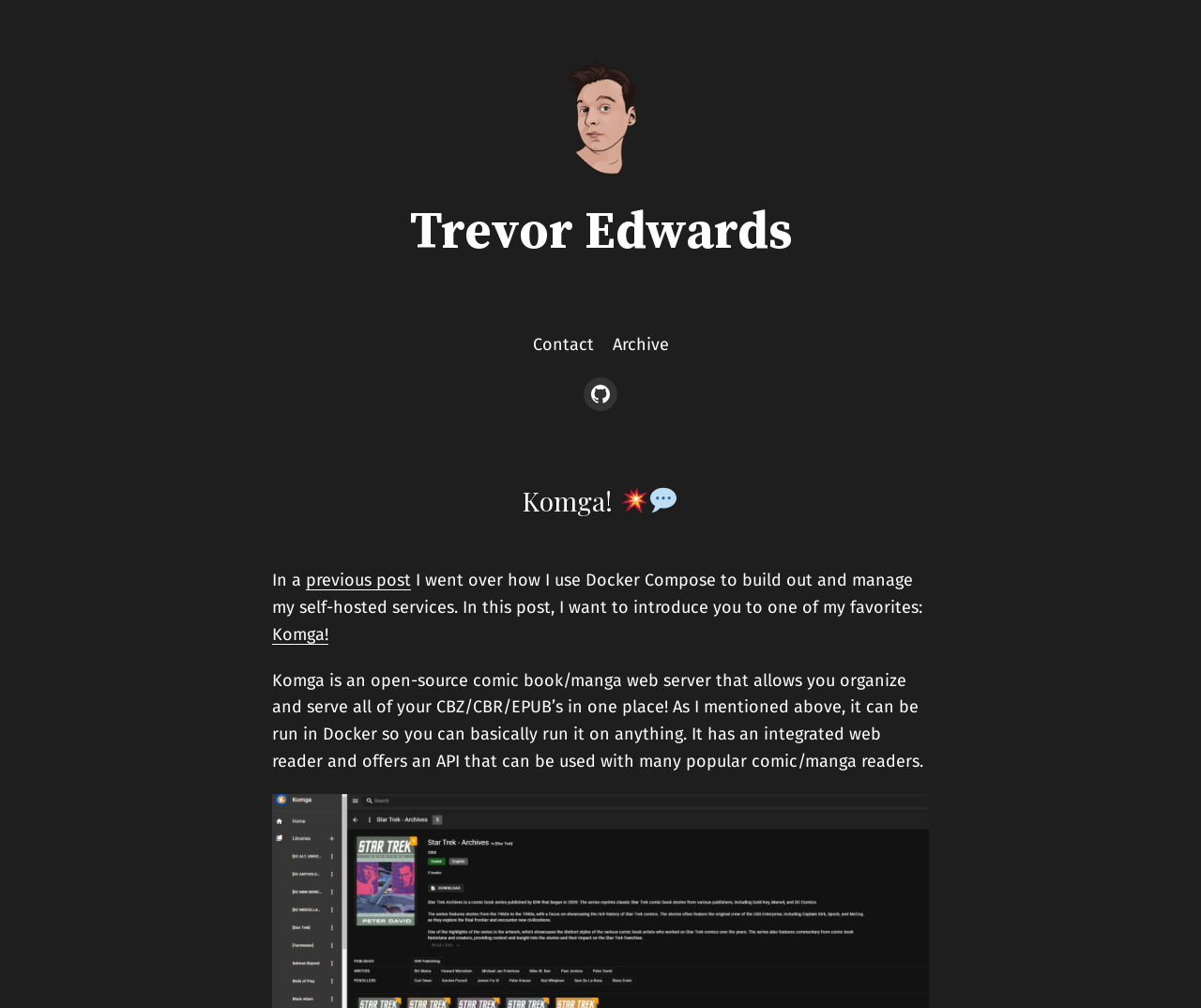Please answer the following question using a single word or phrase: What is Komga?

Comic book/manga web server